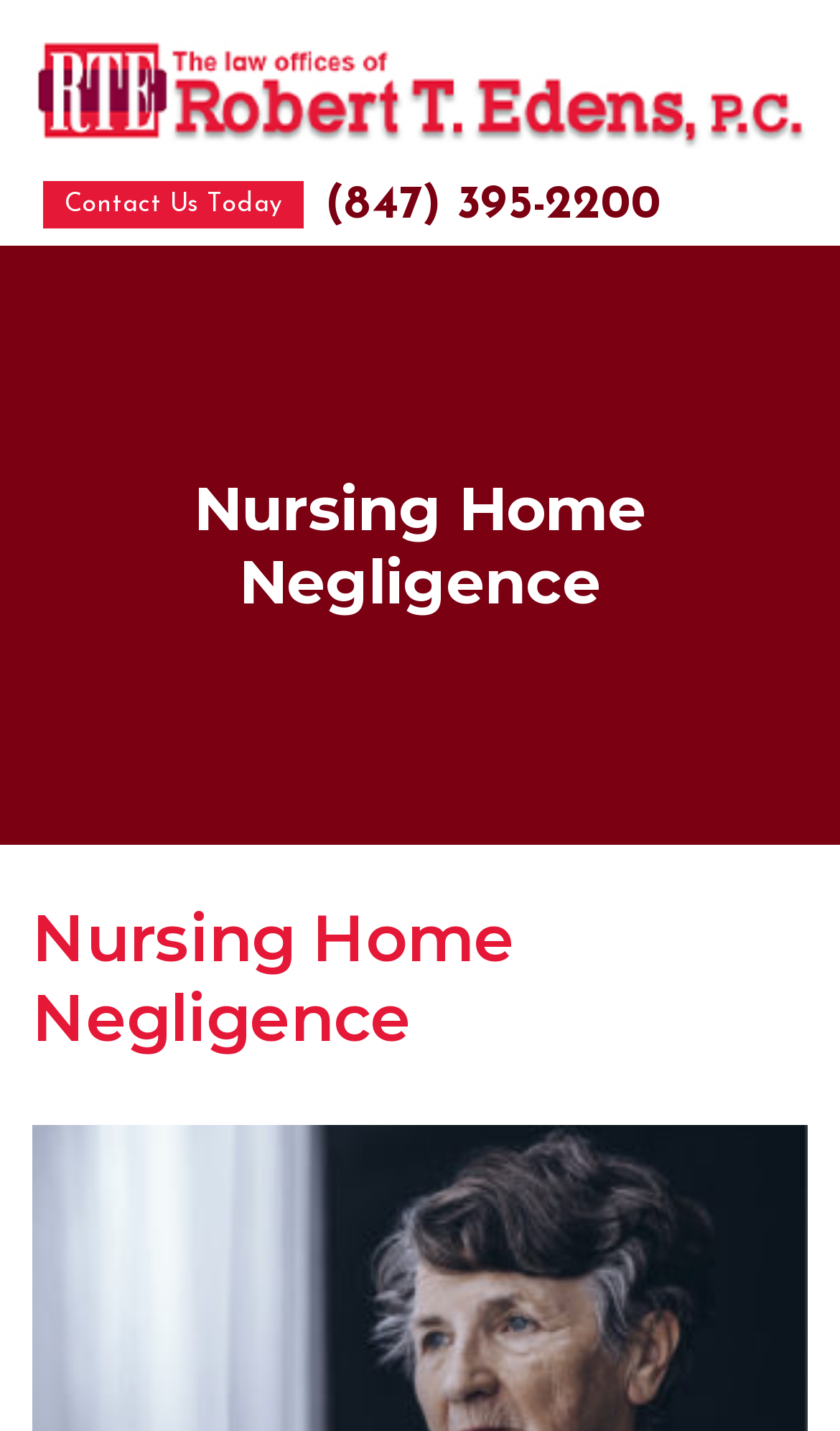Please specify the bounding box coordinates in the format (top-left x, top-left y, bottom-right x, bottom-right y), with all values as floating point numbers between 0 and 1. Identify the bounding box of the UI element described by: parent_node: Contact Us Today

[0.038, 0.023, 0.962, 0.139]